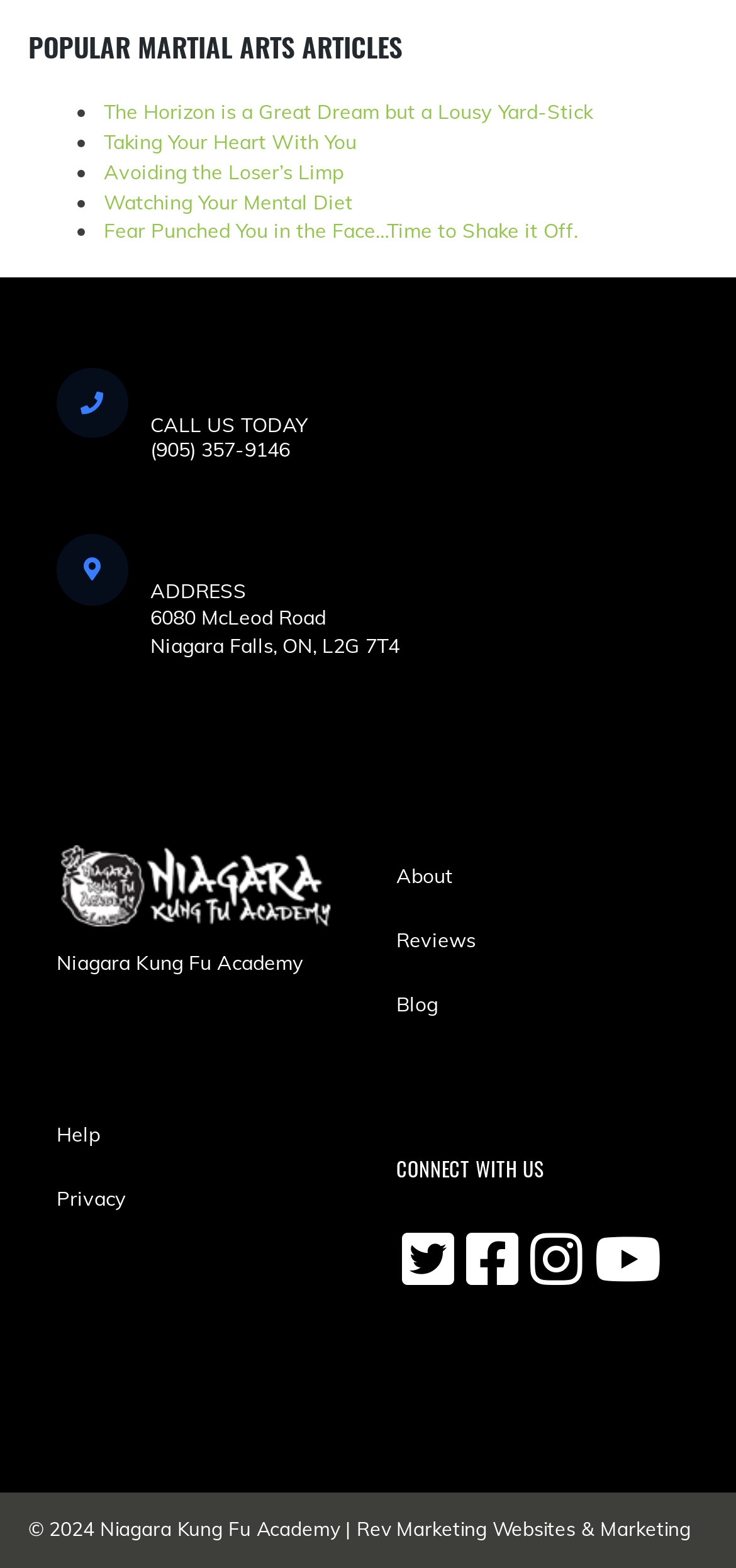What is the name of the academy?
Provide a one-word or short-phrase answer based on the image.

Niagara Kung Fu Academy